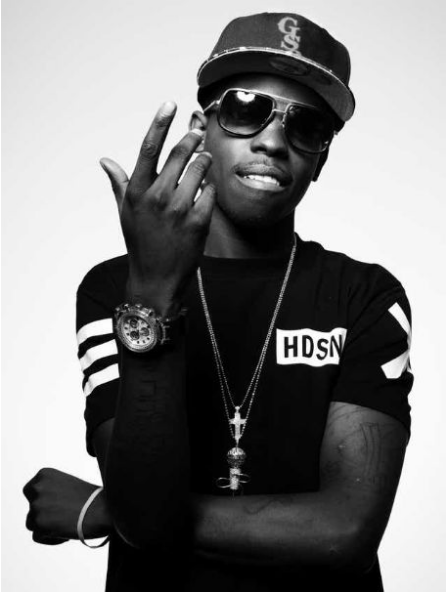Use the information in the screenshot to answer the question comprehensively: What is the dominant color of Bobby Shmurda's outfit?

The caption describes Bobby Shmurda's outfit as a 'short-sleeved black t-shirt with white stripes', indicating that the dominant color of his outfit is black.